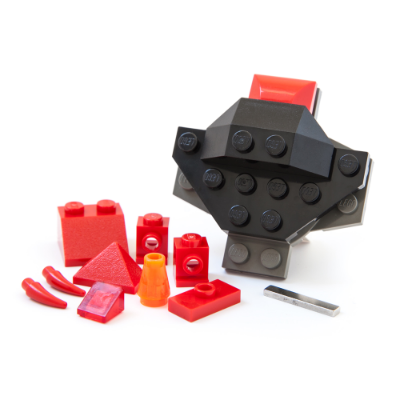What is the designer's commitment reflected in the pin?
Using the information from the image, provide a comprehensive answer to the question.

The caption states that the design reflects Oye's commitment to sustainability and playful engagement, indicating that the pin is a representation of these values.